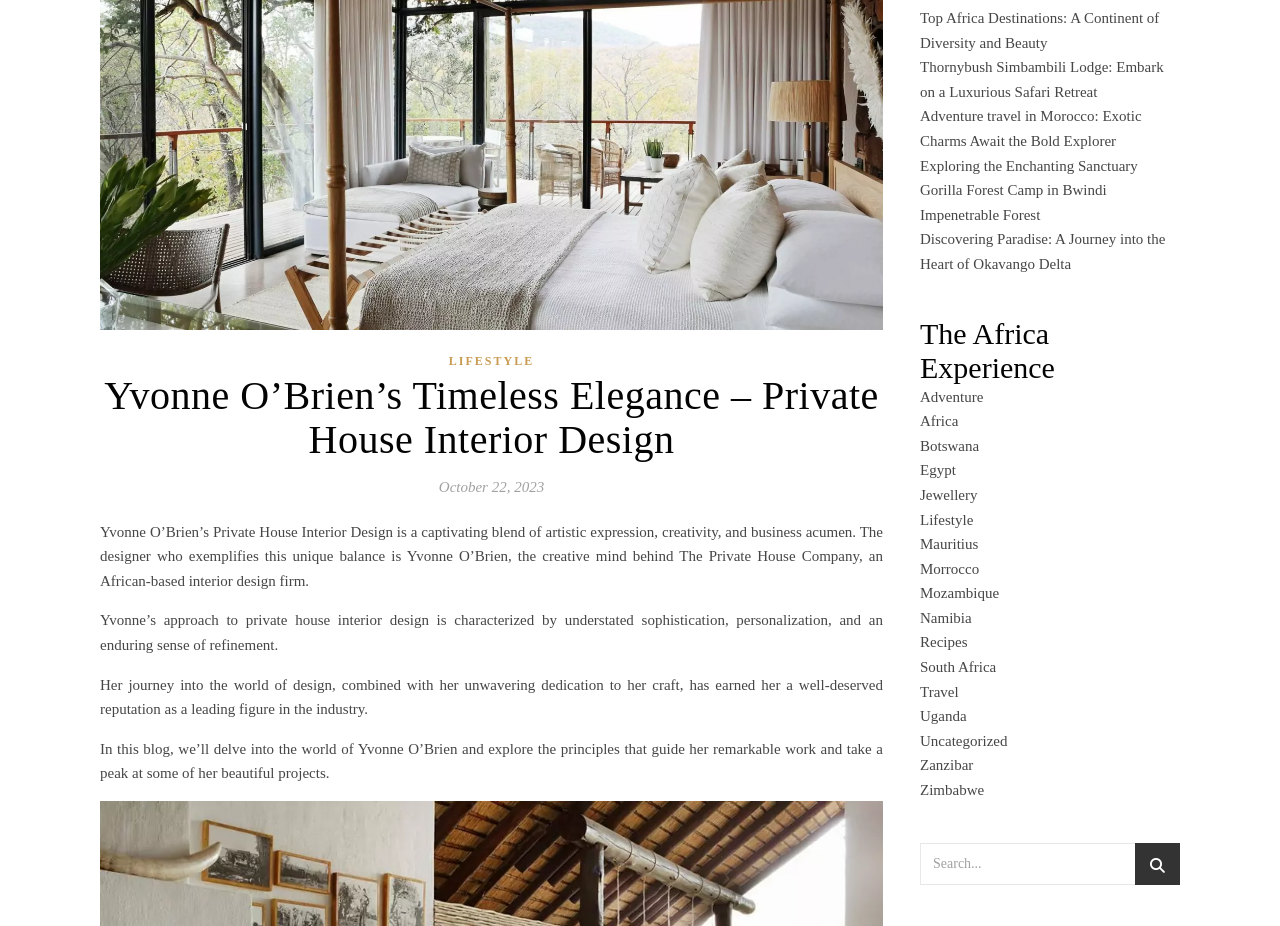Find and provide the bounding box coordinates for the UI element described here: "SERVICES". The coordinates should be given as four float numbers between 0 and 1: [left, top, right, bottom].

None